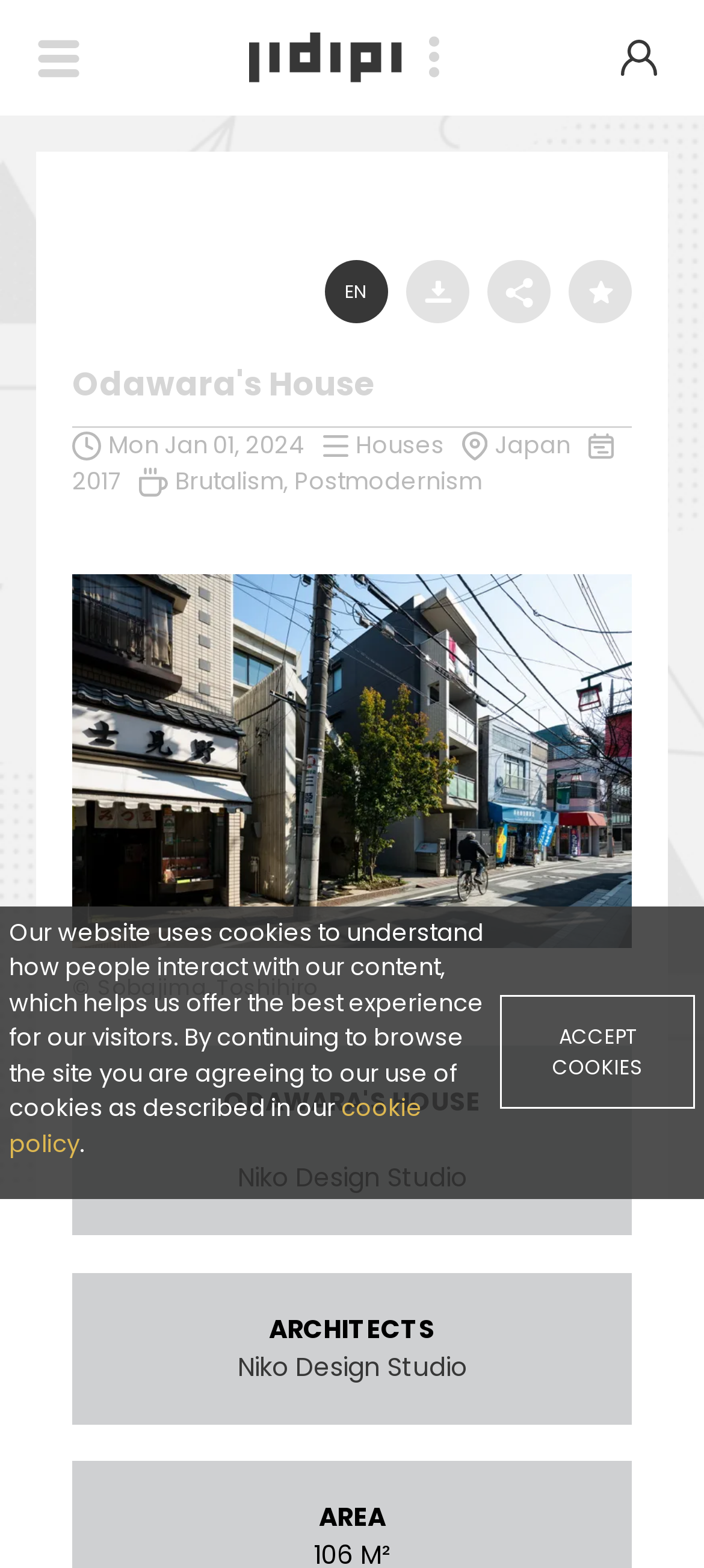Find the bounding box coordinates of the clickable region needed to perform the following instruction: "Click the EN language link". The coordinates should be provided as four float numbers between 0 and 1, i.e., [left, top, right, bottom].

[0.462, 0.166, 0.551, 0.206]